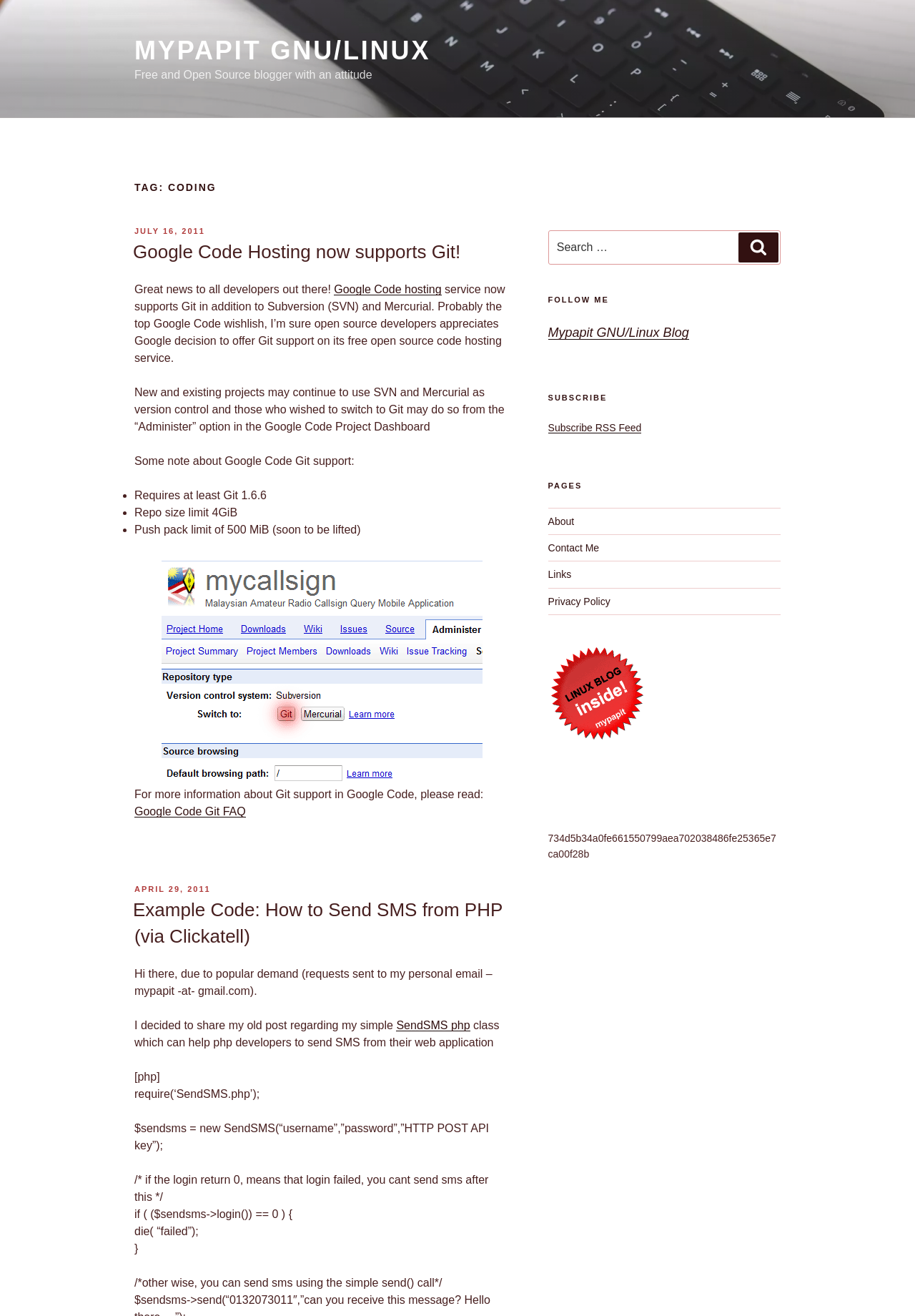Show the bounding box coordinates of the element that should be clicked to complete the task: "Search for something".

[0.599, 0.175, 0.853, 0.201]